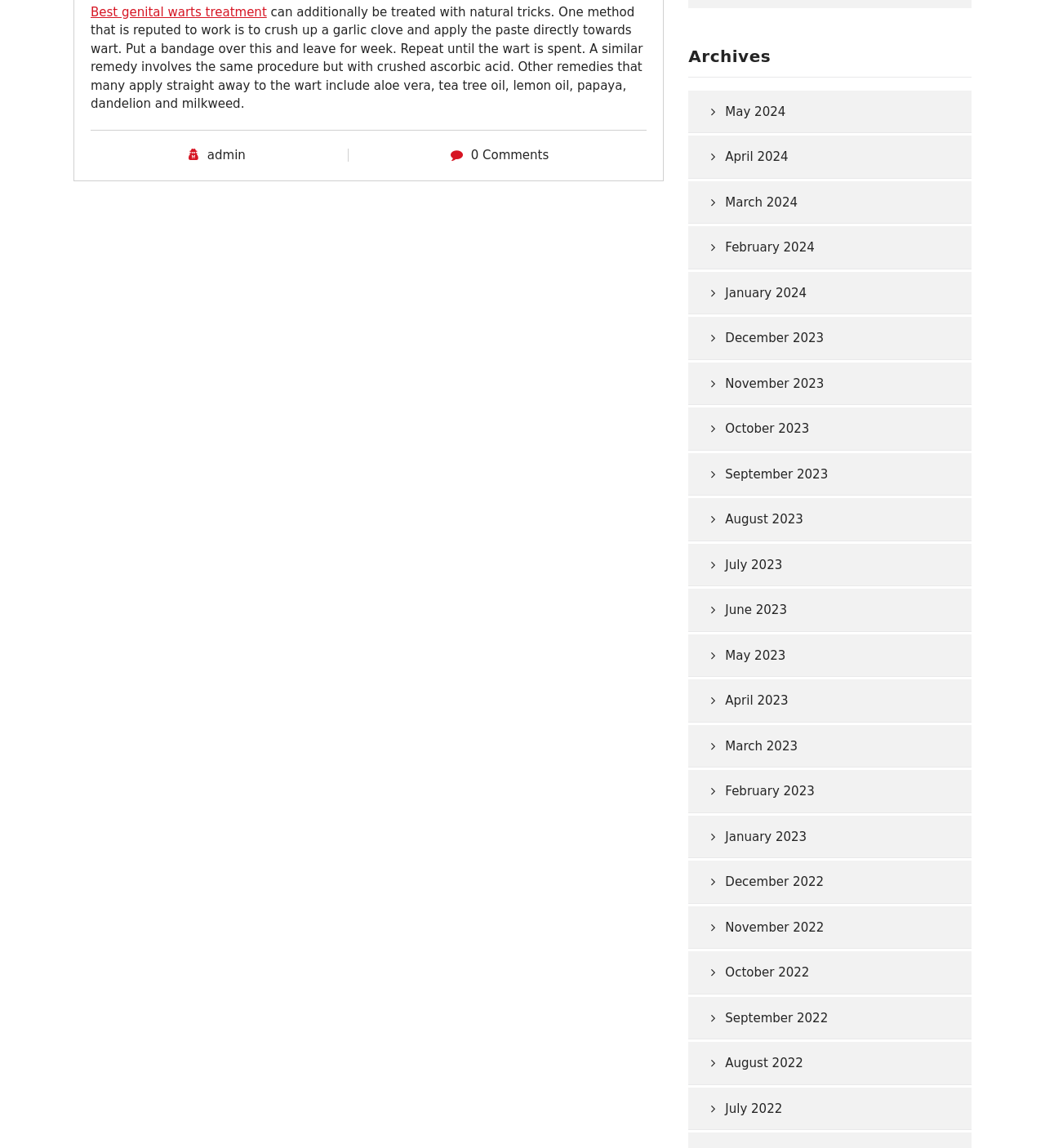Can you specify the bounding box coordinates of the area that needs to be clicked to fulfill the following instruction: "Check the notification box"?

None